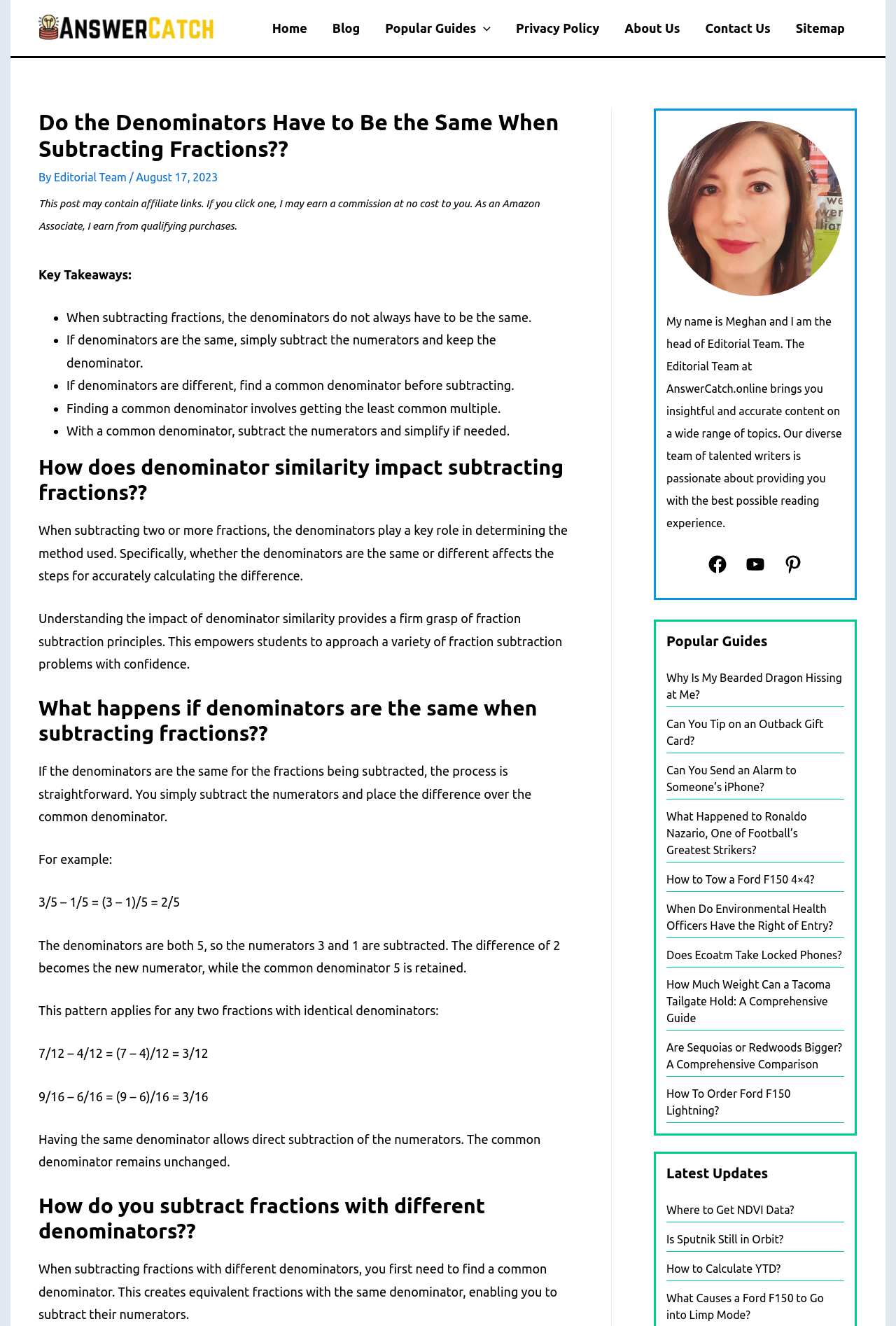Provide the bounding box coordinates of the HTML element this sentence describes: "How to Calculate YTD?". The bounding box coordinates consist of four float numbers between 0 and 1, i.e., [left, top, right, bottom].

[0.744, 0.952, 0.871, 0.961]